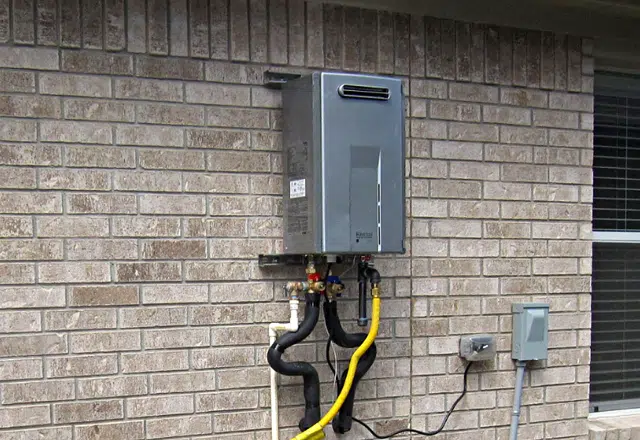Respond to the question below with a single word or phrase:
What is the benefit of this design in terms of energy?

Energy efficiency